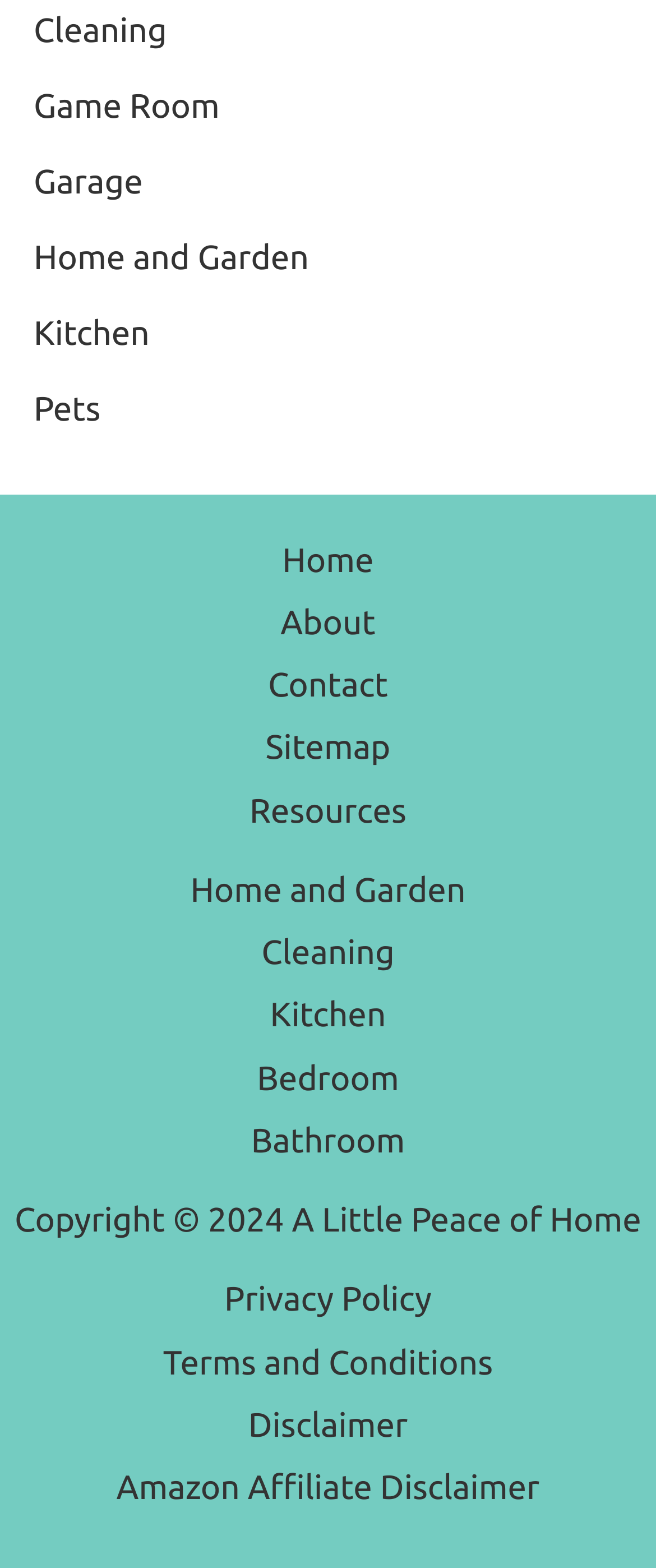Answer in one word or a short phrase: 
How many footer menus are available?

2